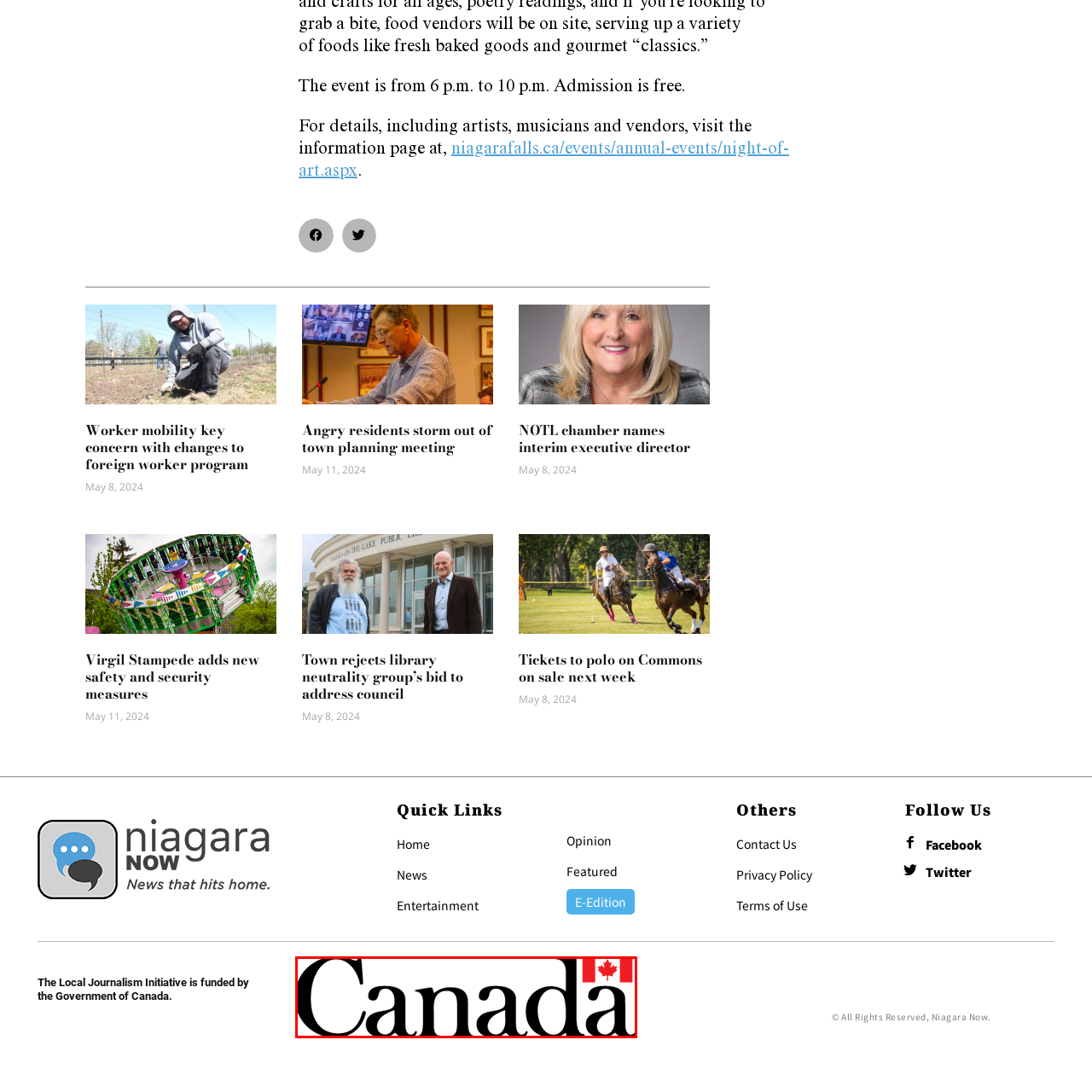Elaborate on the contents of the image highlighted by the red boundary in detail.

The image prominently features the word "Canada" in a bold serif font, reflecting a sense of national identity and pride. Above the text, there are two small red flags, symbolizing Canadian patriotism. This representation is often associated with the Government of Canada and its initiatives. The design effectively conveys a message of unity and national essence, making it a recognizable emblem for various governmental communications and cultural references across the country.